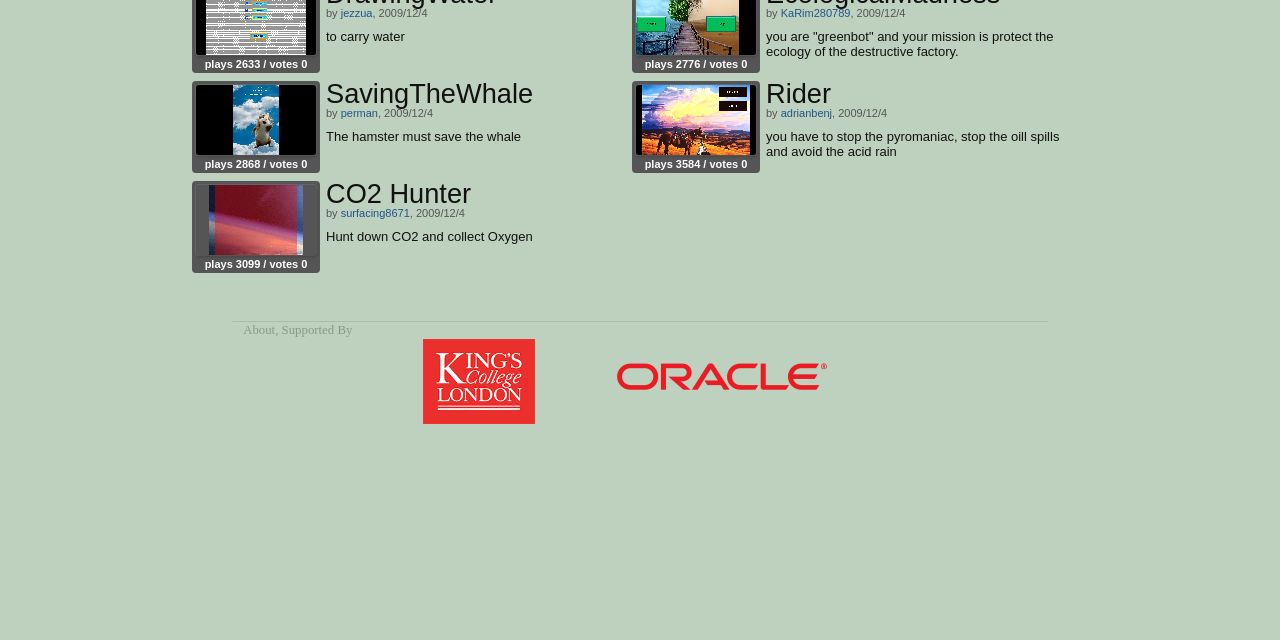Mark the bounding box of the element that matches the following description: "parent_node: Admin address: Password: name="roster-email"".

None